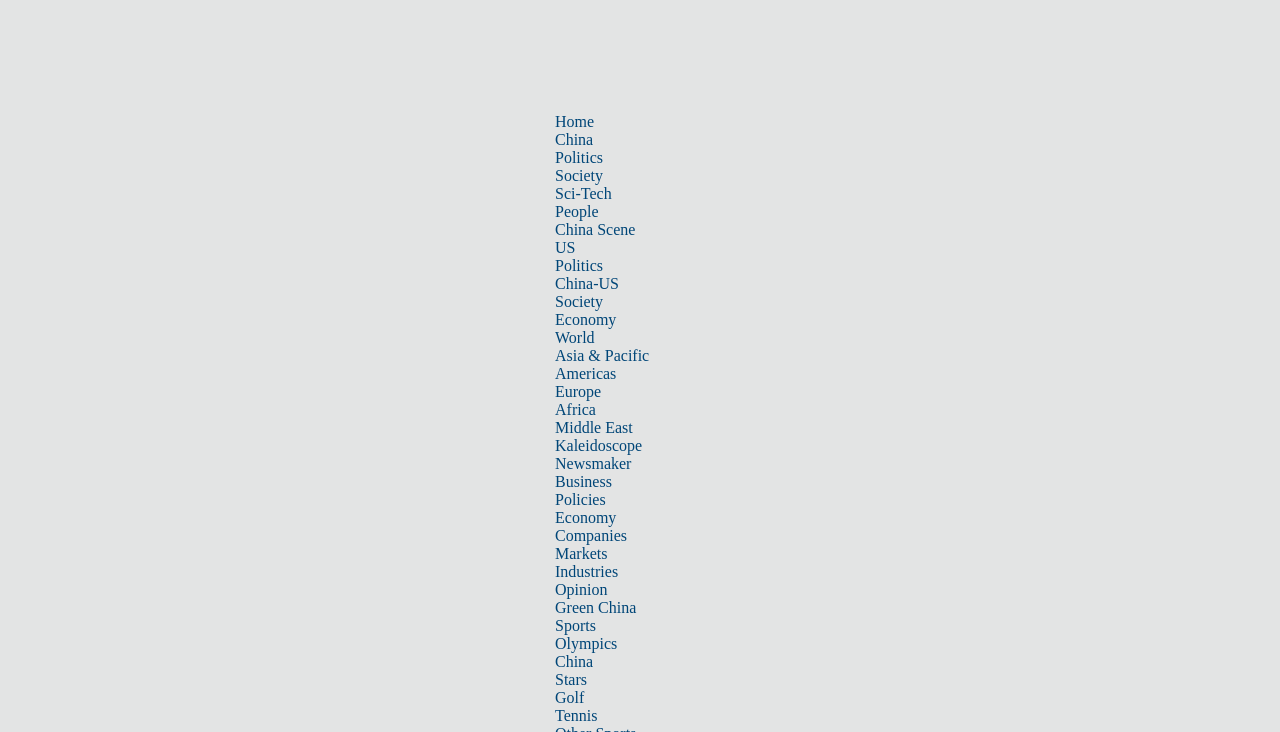Find the bounding box coordinates for the area that must be clicked to perform this action: "Read about 'China-US' news".

[0.434, 0.376, 0.484, 0.399]